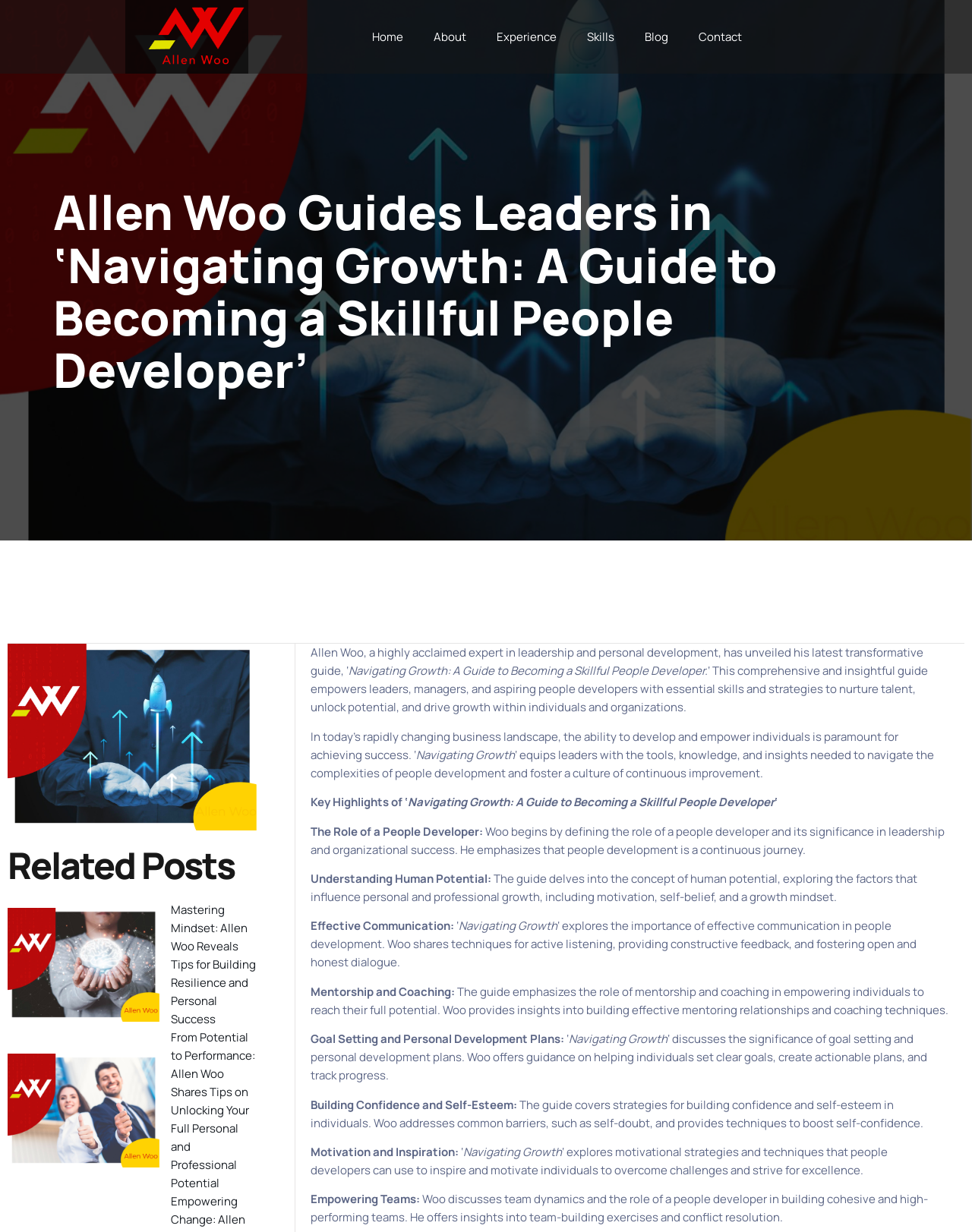What is the significance of effective communication in people development?
Using the image, provide a detailed and thorough answer to the question.

The webpage mentions that effective communication is important in people development for active listening, providing constructive feedback, and fostering open and honest dialogue. This is discussed in the section 'Effective Communication'.